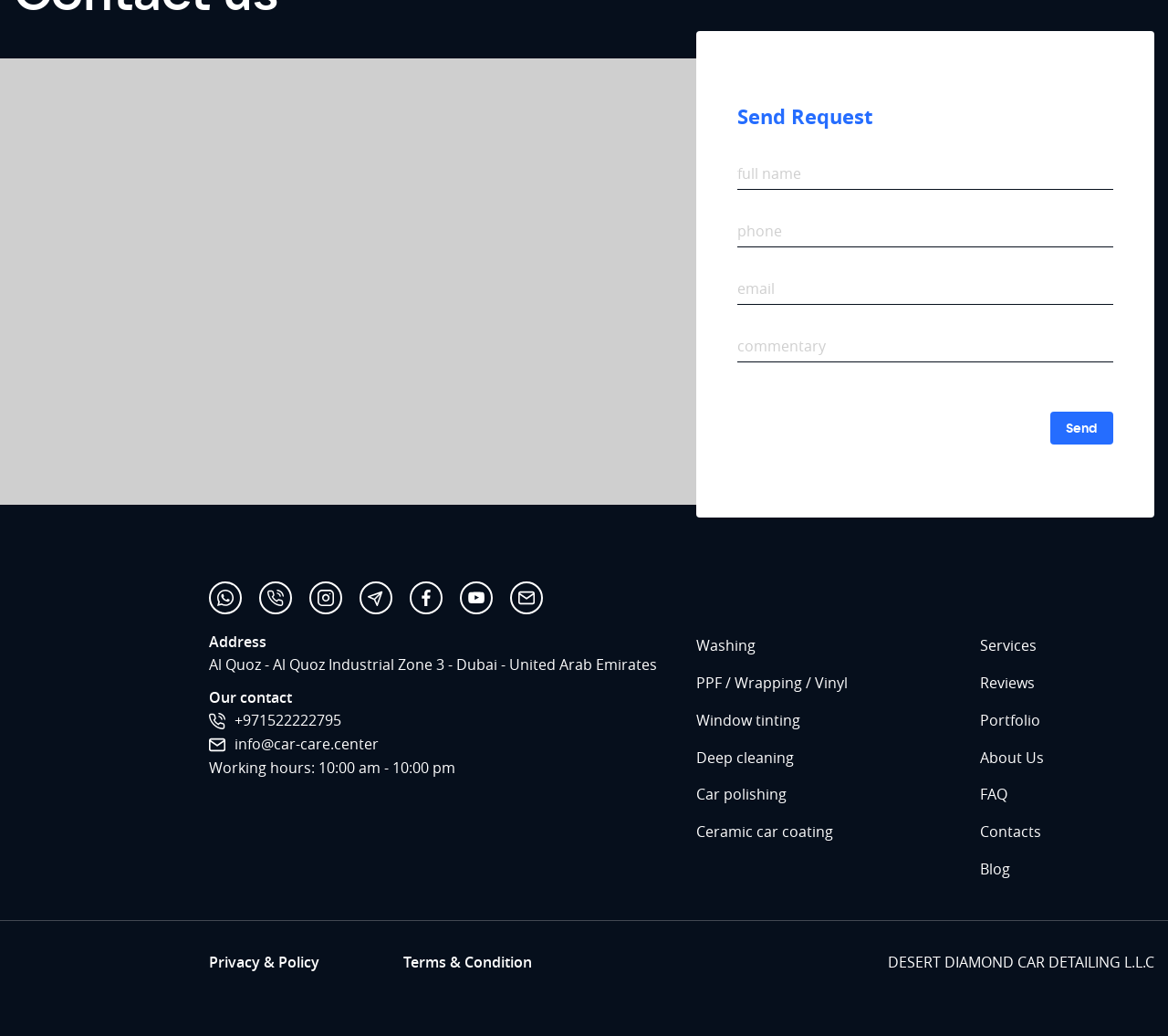Can you specify the bounding box coordinates for the region that should be clicked to fulfill this instruction: "Enter full name in the text box".

[0.631, 0.152, 0.953, 0.183]